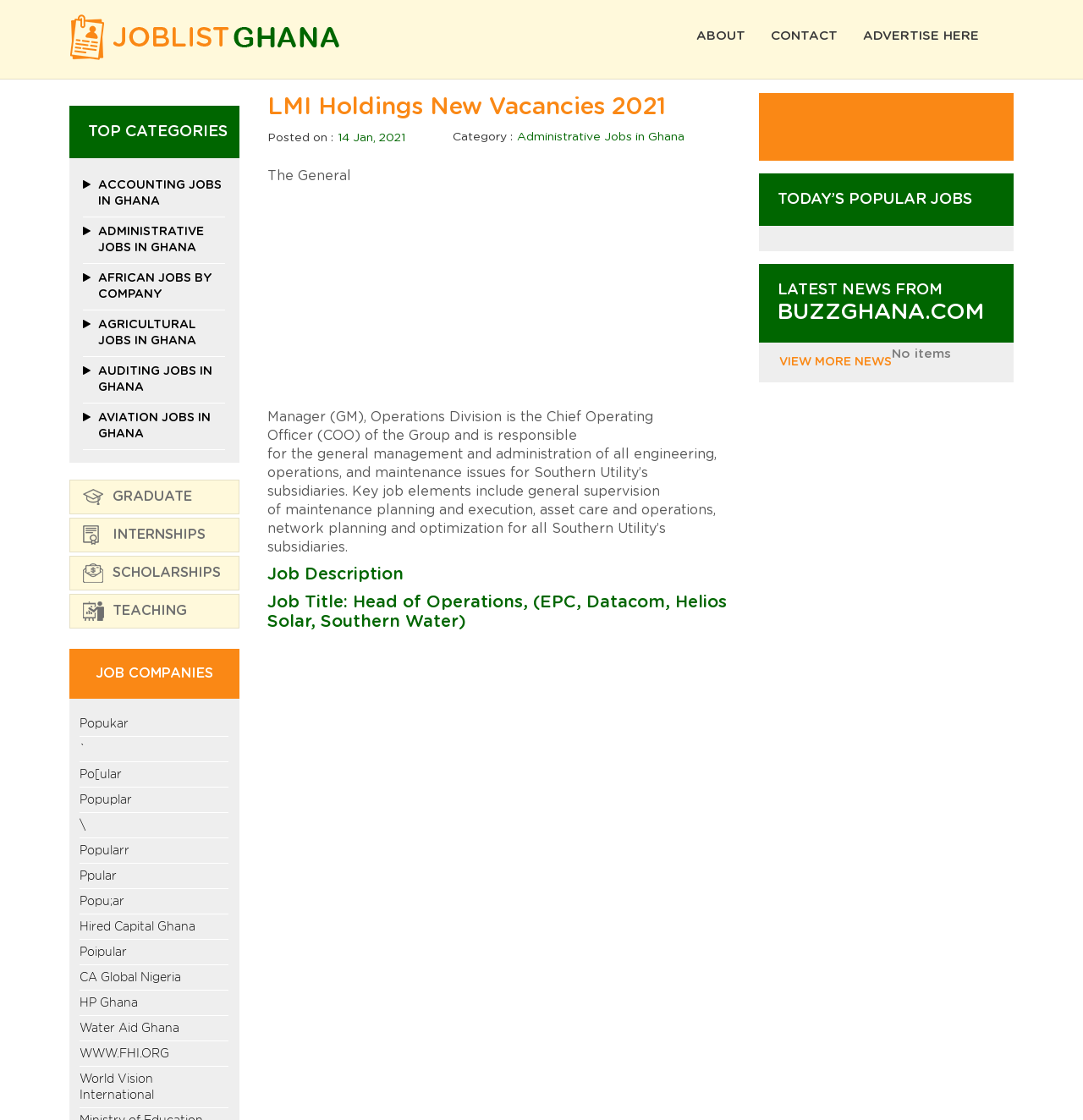Bounding box coordinates should be in the format (top-left x, top-left y, bottom-right x, bottom-right y) and all values should be floating point numbers between 0 and 1. Determine the bounding box coordinate for the UI element described as: Agricultural Jobs in Ghana

[0.076, 0.277, 0.208, 0.319]